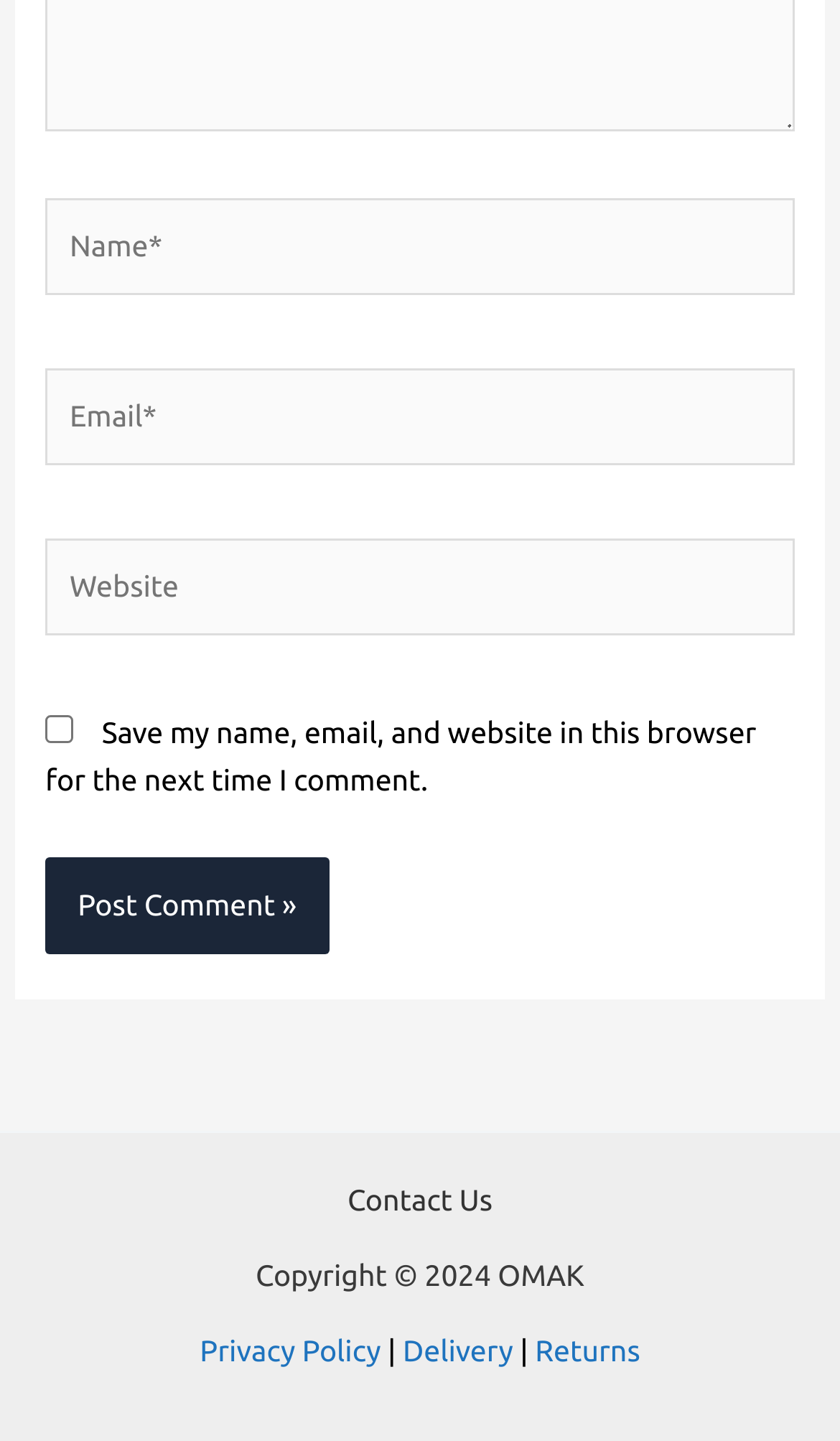Determine the bounding box coordinates of the region to click in order to accomplish the following instruction: "Check the Save my name checkbox". Provide the coordinates as four float numbers between 0 and 1, specifically [left, top, right, bottom].

[0.054, 0.496, 0.087, 0.515]